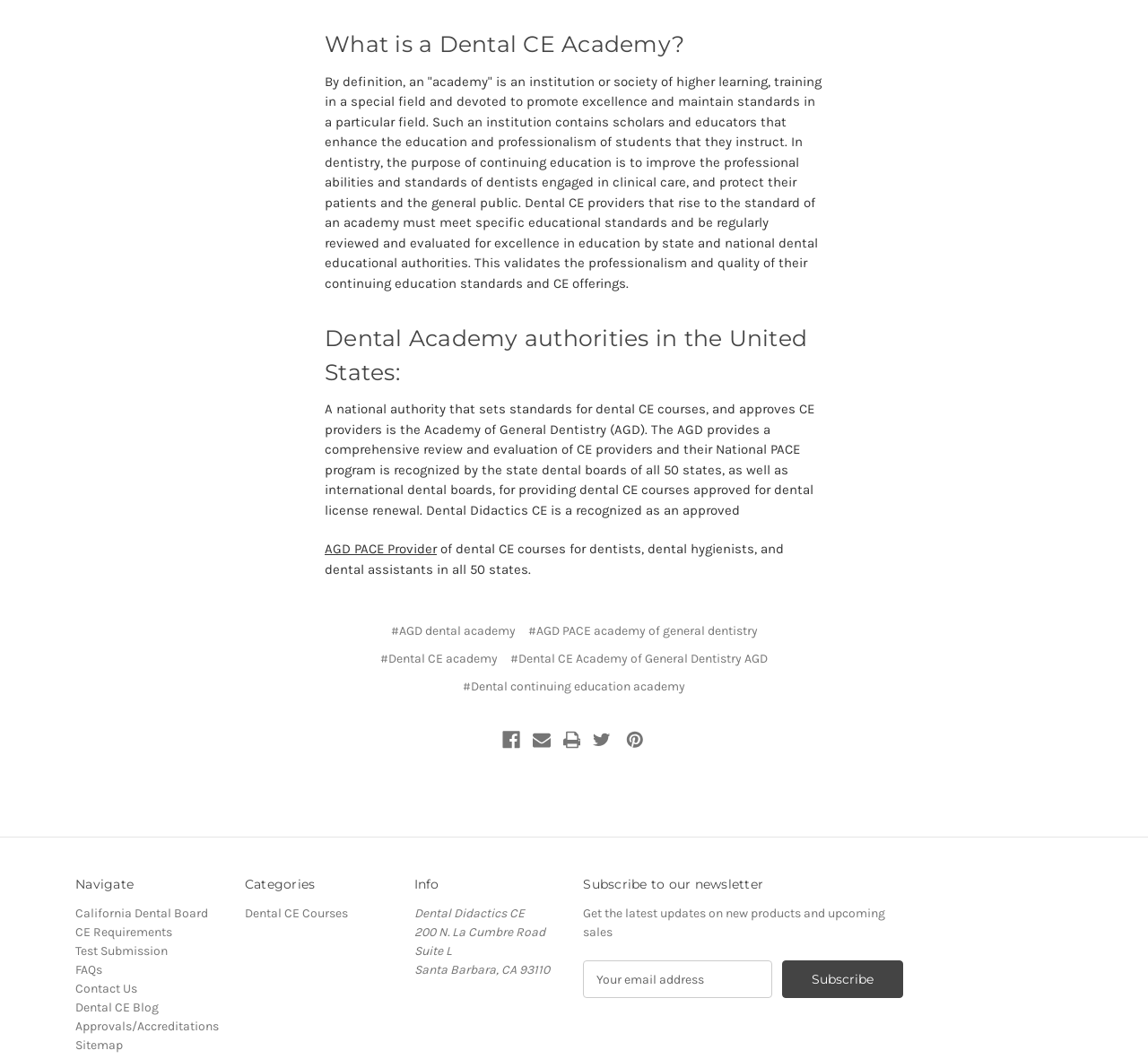Find the UI element described as: "California Dental Board CE Requirements" and predict its bounding box coordinates. Ensure the coordinates are four float numbers between 0 and 1, [left, top, right, bottom].

[0.066, 0.855, 0.181, 0.888]